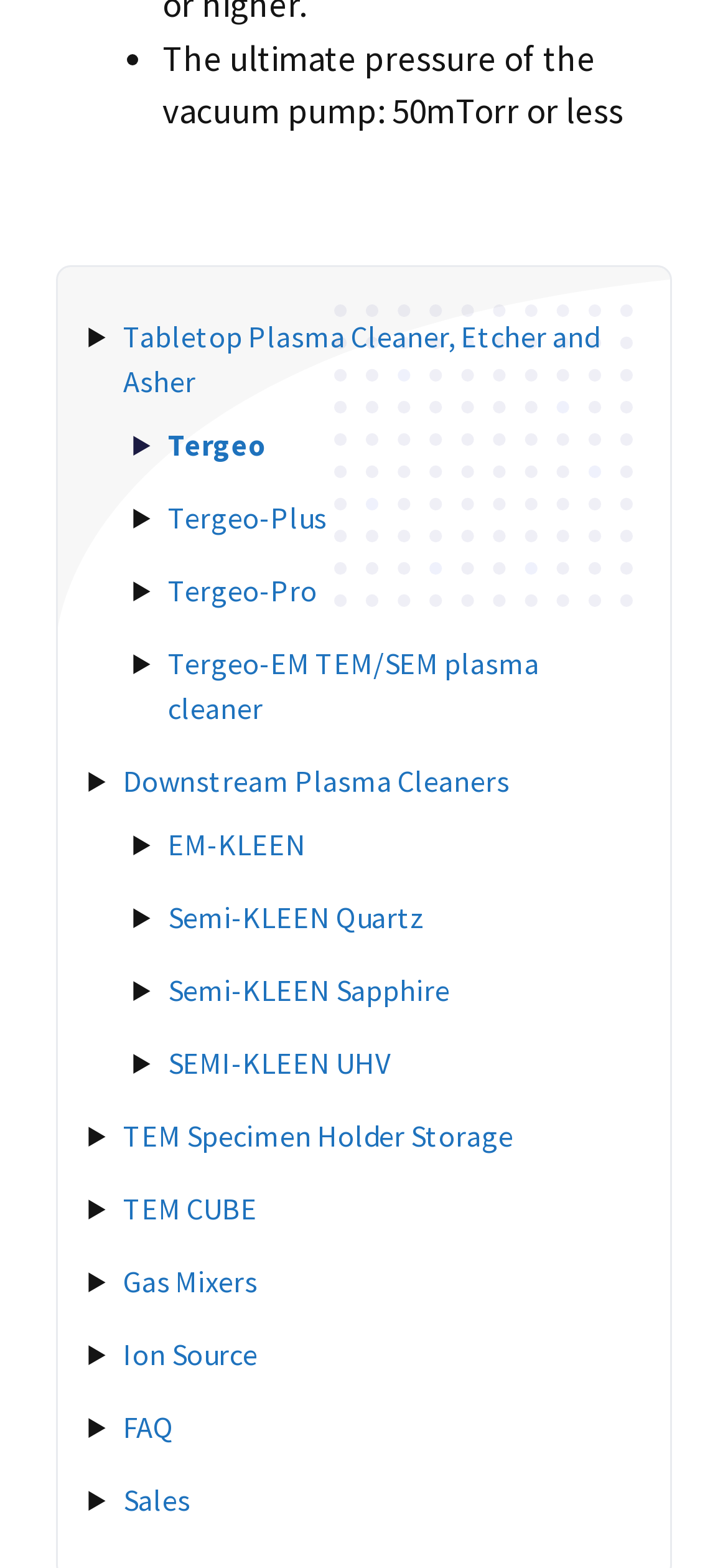How many types of Tergeo products are listed?
Kindly offer a detailed explanation using the data available in the image.

By examining the webpage, I found three links with 'Tergeo' in their names: 'Tergeo', 'Tergeo-Plus', and 'Tergeo-Pro'. Therefore, there are three types of Tergeo products listed.